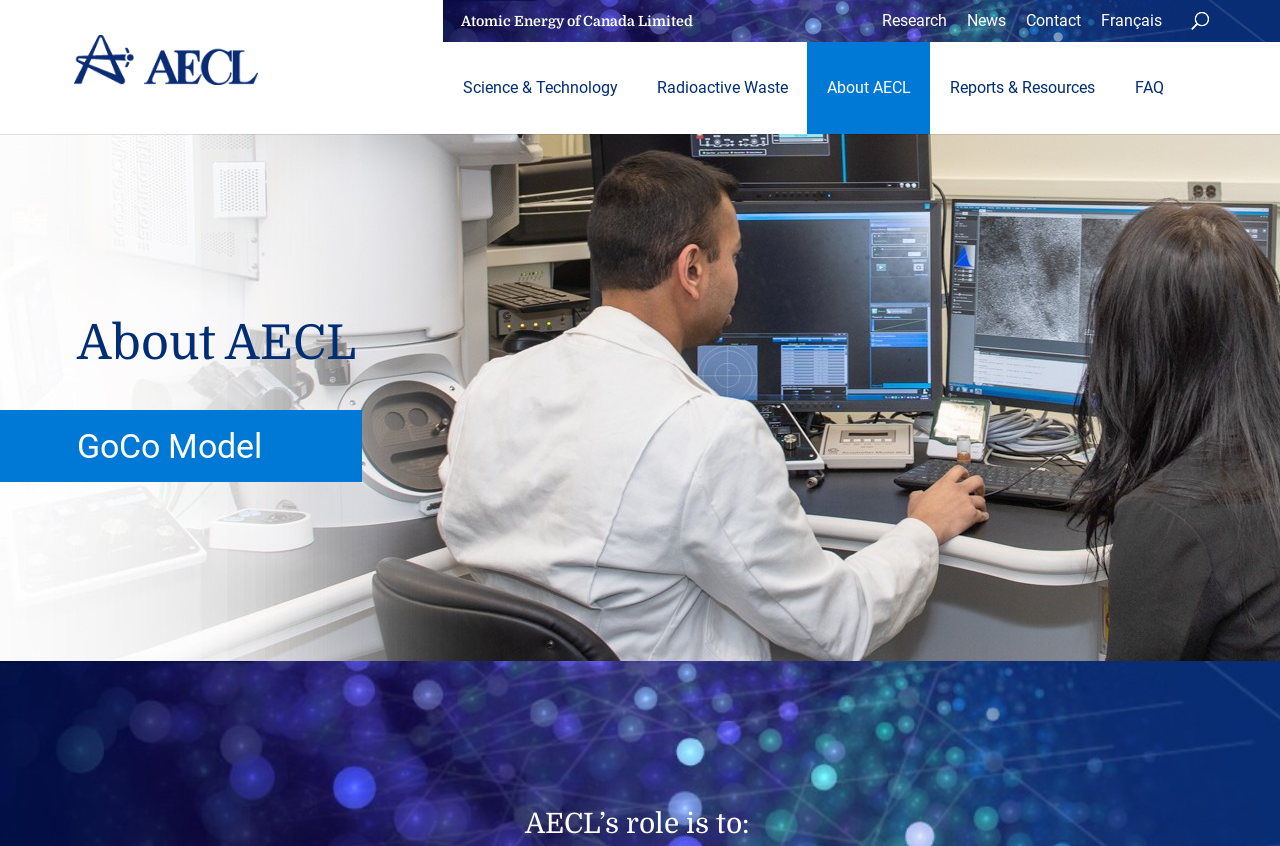Answer the question in one word or a short phrase:
How many main menu items are there?

5